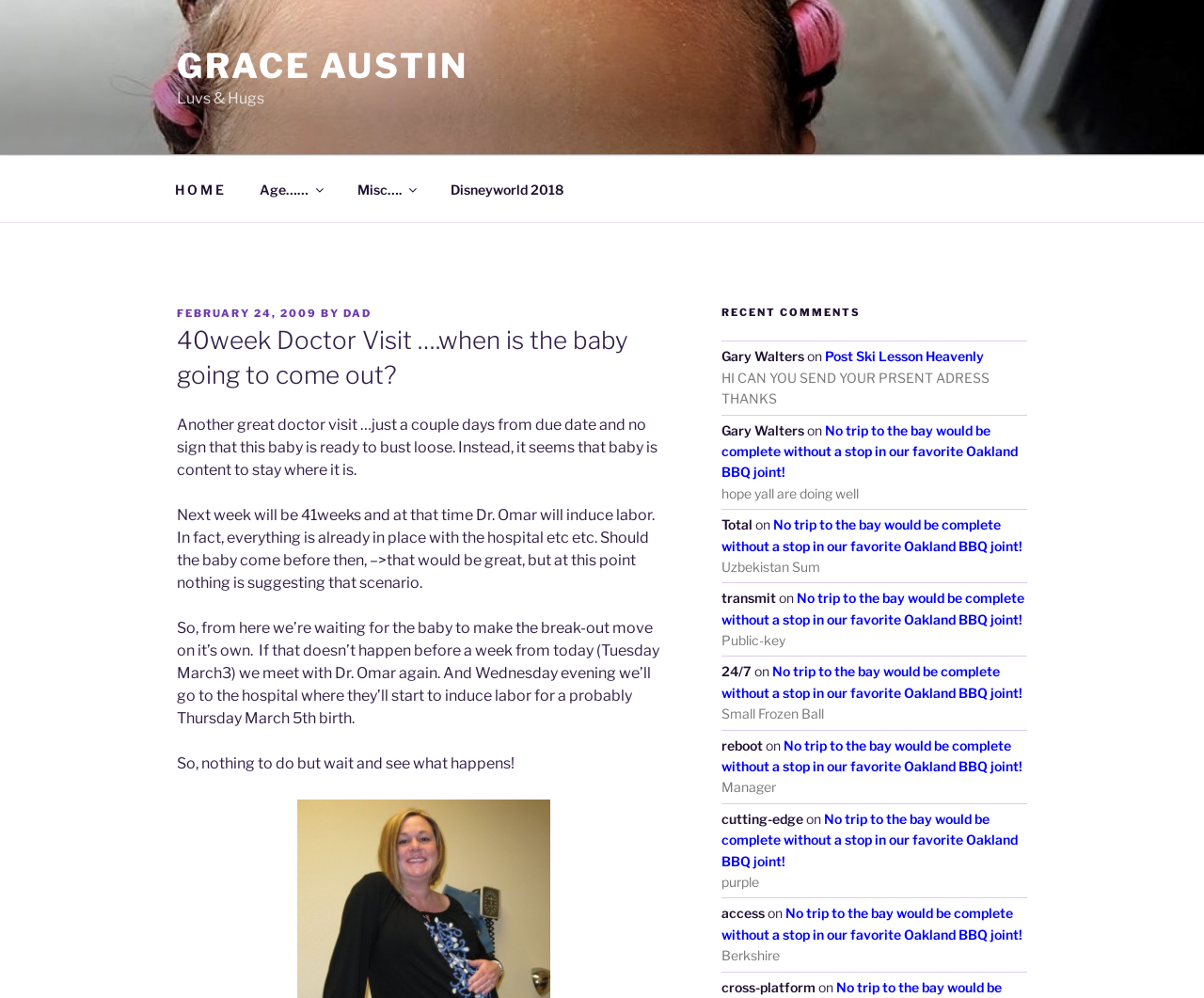Find the bounding box coordinates of the area to click in order to follow the instruction: "Check the 'RECENT COMMENTS' section".

[0.599, 0.306, 0.853, 0.321]